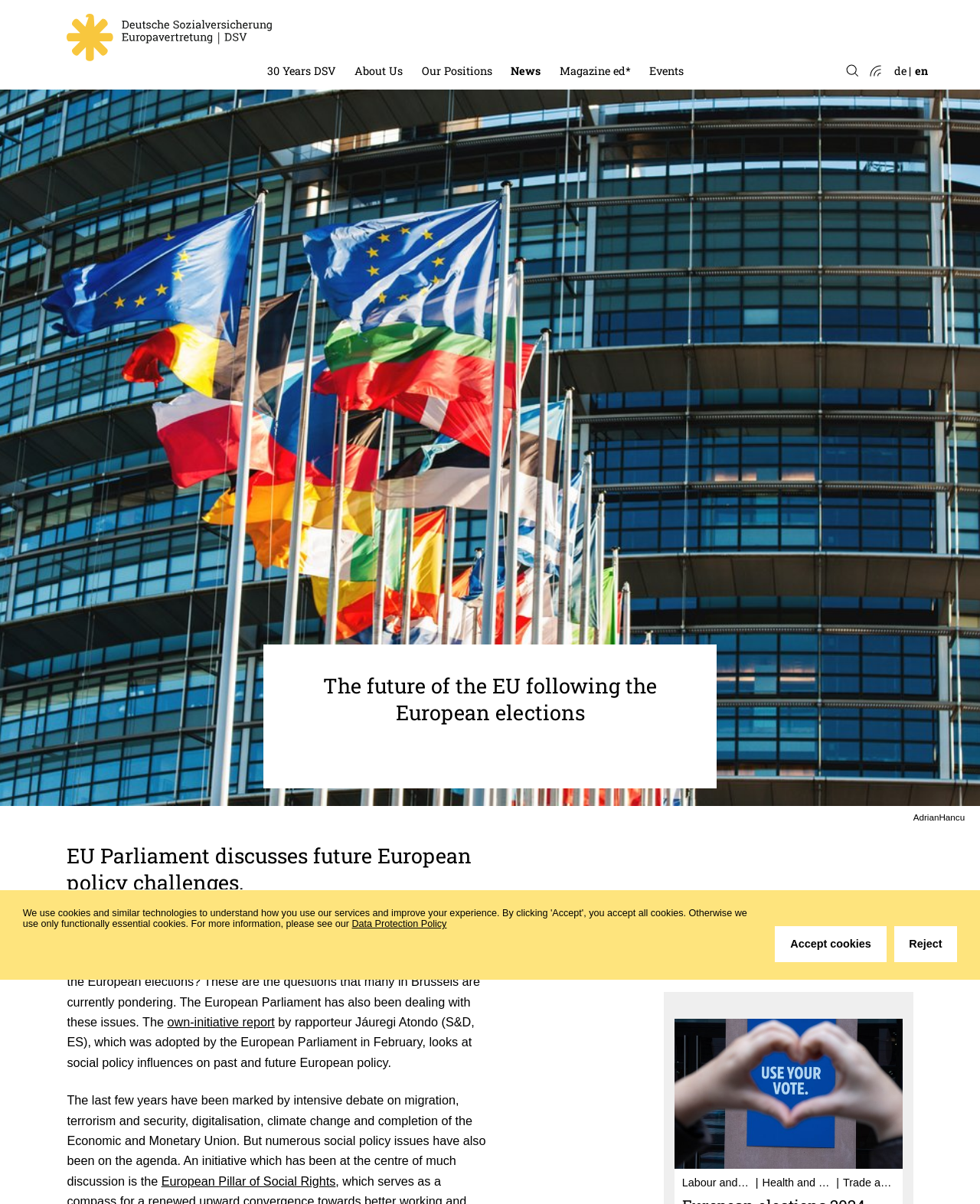Locate the bounding box coordinates of the region to be clicked to comply with the following instruction: "Enter your email here". The coordinates must be four float numbers between 0 and 1, in the form [left, top, right, bottom].

None